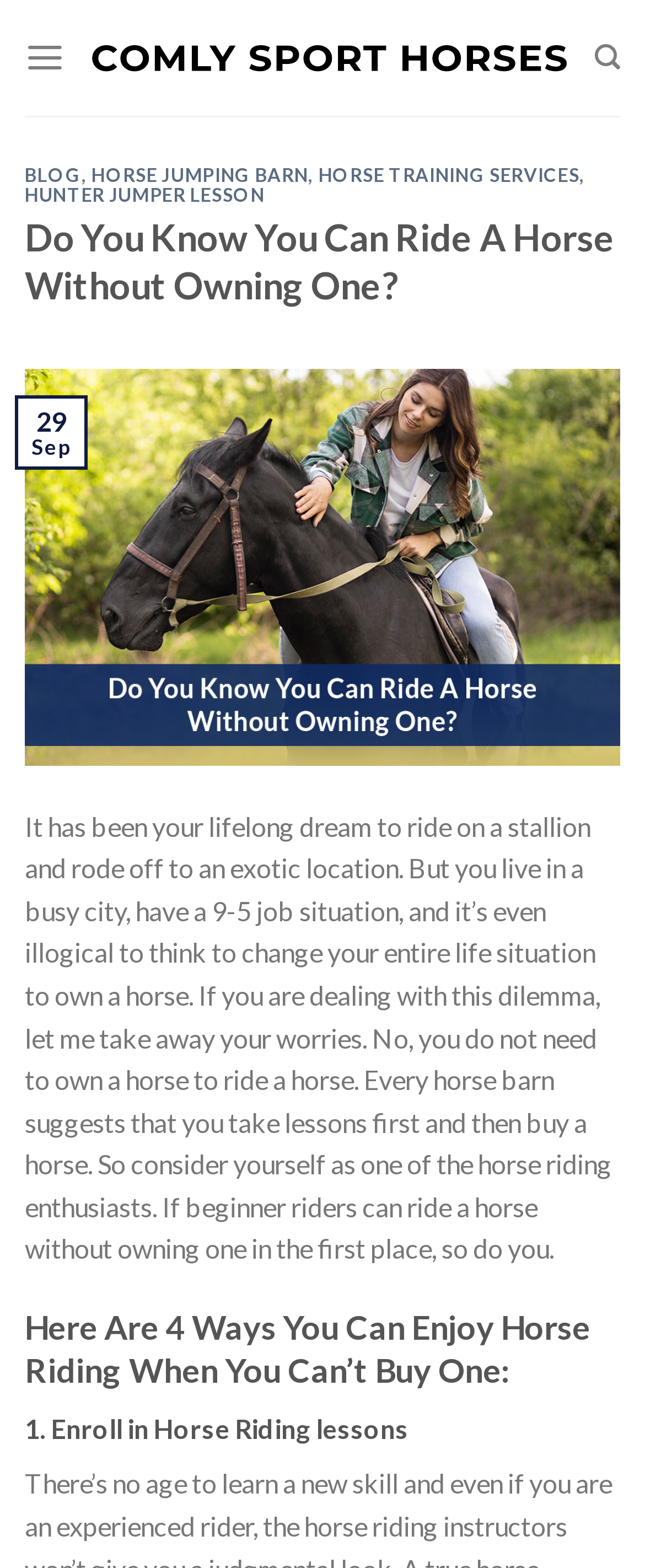Find the bounding box coordinates of the clickable area required to complete the following action: "Click on the 'Comly Sport Horses' link".

[0.139, 0.021, 0.884, 0.053]